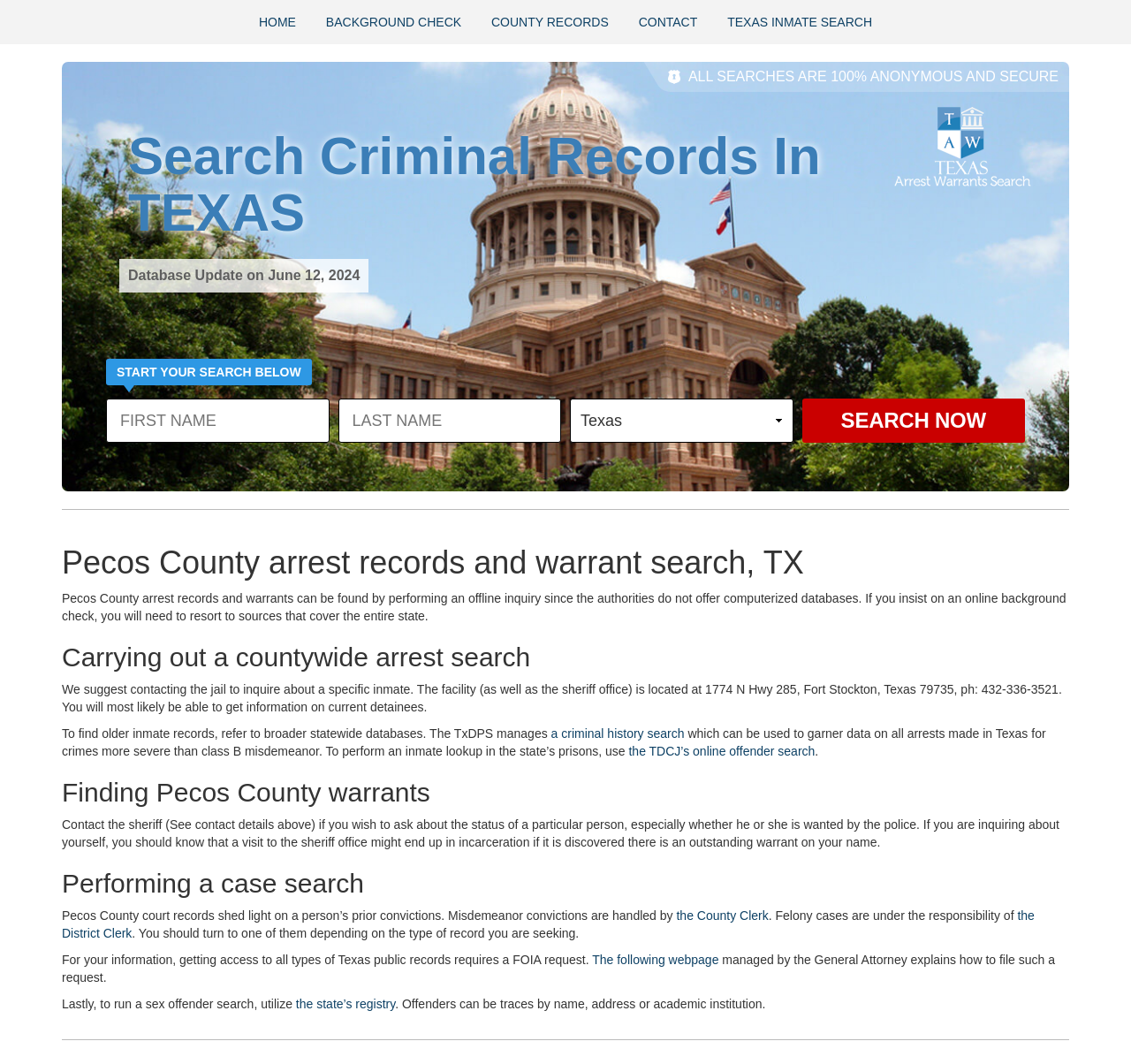Extract the top-level heading from the webpage and provide its text.

Pecos County arrest records and warrant search, TX